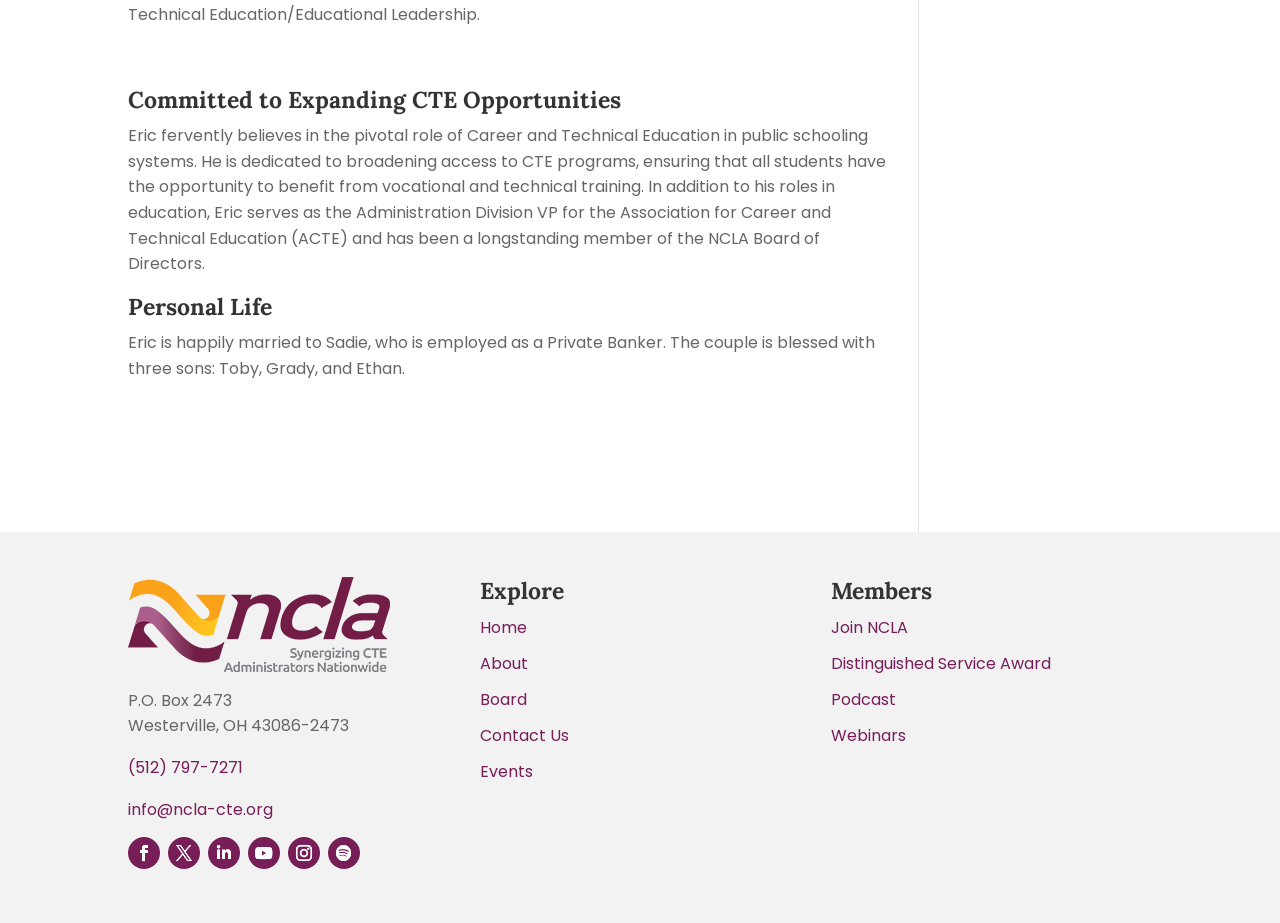What is the purpose of the links at the bottom of the page?
Carefully examine the image and provide a detailed answer to the question.

The links at the bottom of the page, including 'Home', 'About', 'Board', 'Contact Us', 'Events', 'Join NCLA', 'Distinguished Service Award', 'Podcast', and 'Webinars', are likely used to explore the organization's website or to contact the organization for various purposes.